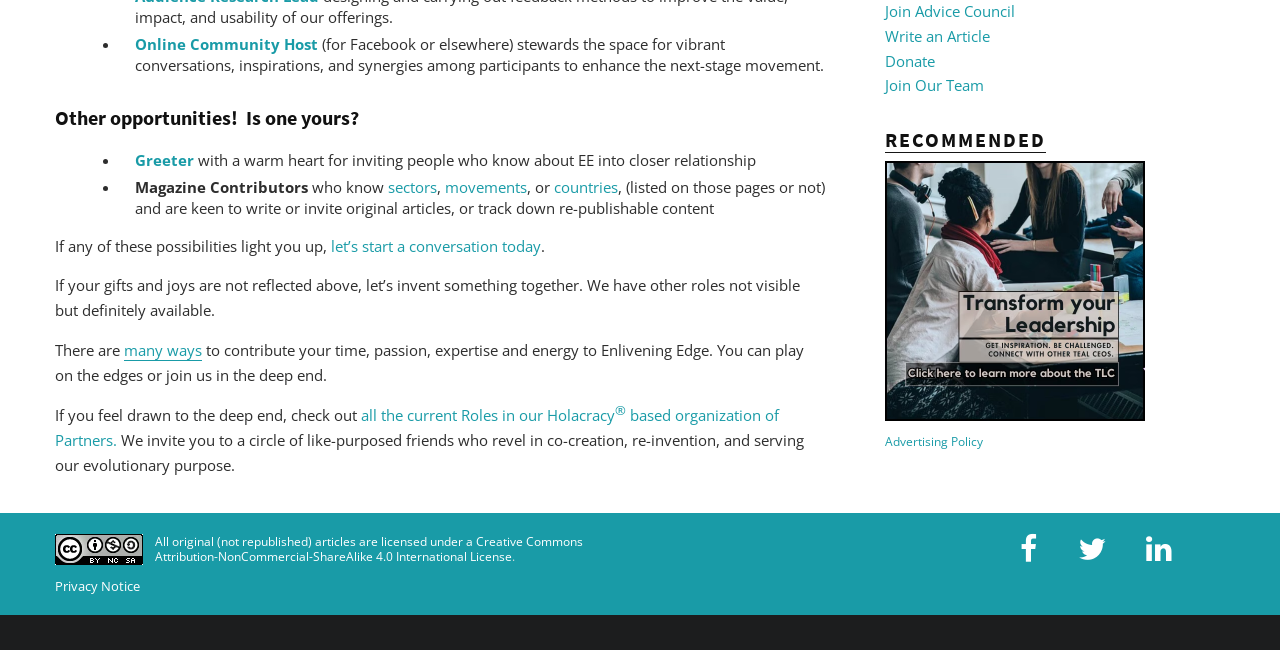Bounding box coordinates are specified in the format (top-left x, top-left y, bottom-right x, bottom-right y). All values are floating point numbers bounded between 0 and 1. Please provide the bounding box coordinate of the region this sentence describes: let’s start a conversation today

[0.259, 0.36, 0.423, 0.39]